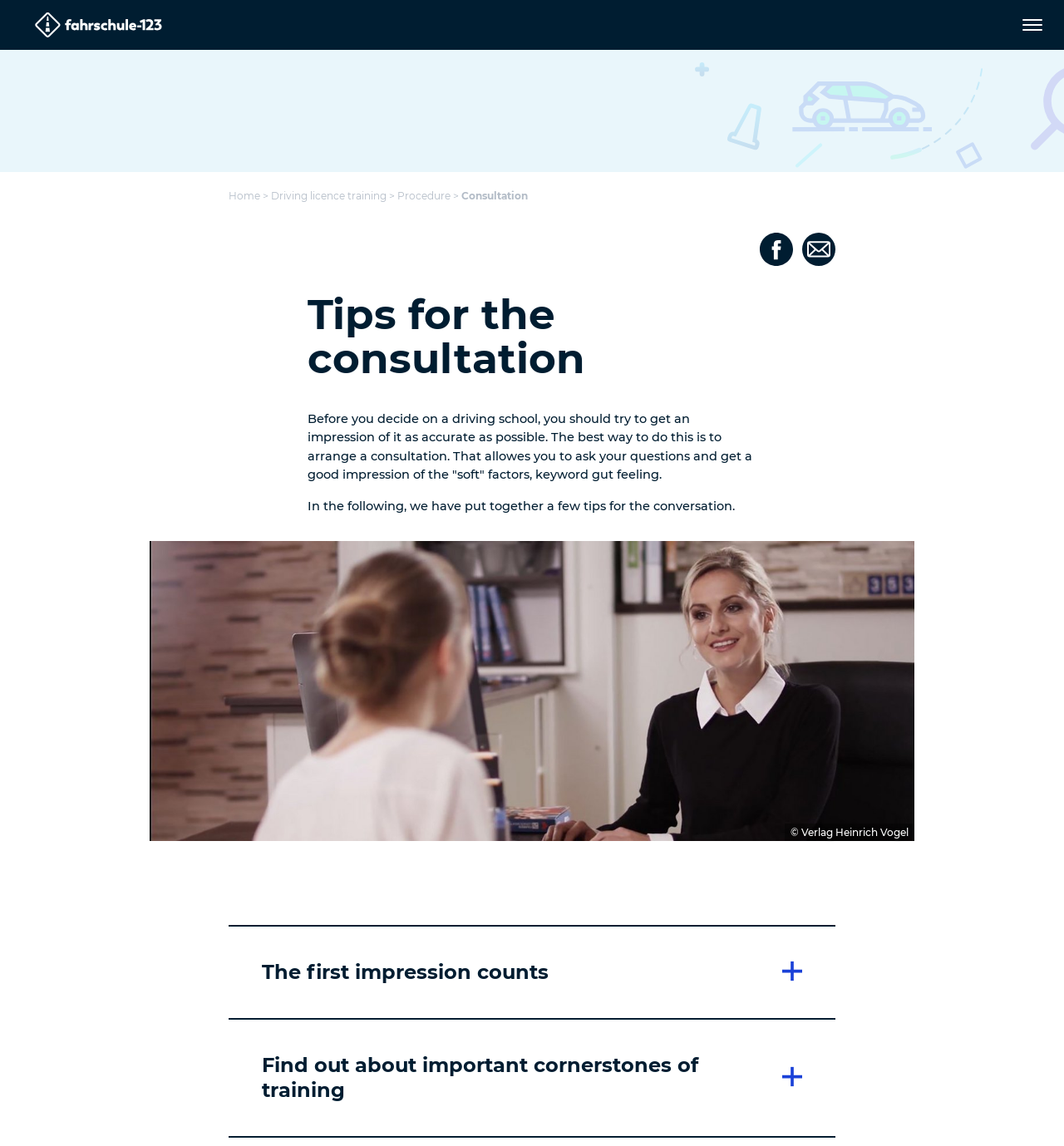Determine the bounding box for the UI element that matches this description: "The first impression counts".

[0.215, 0.808, 0.785, 0.888]